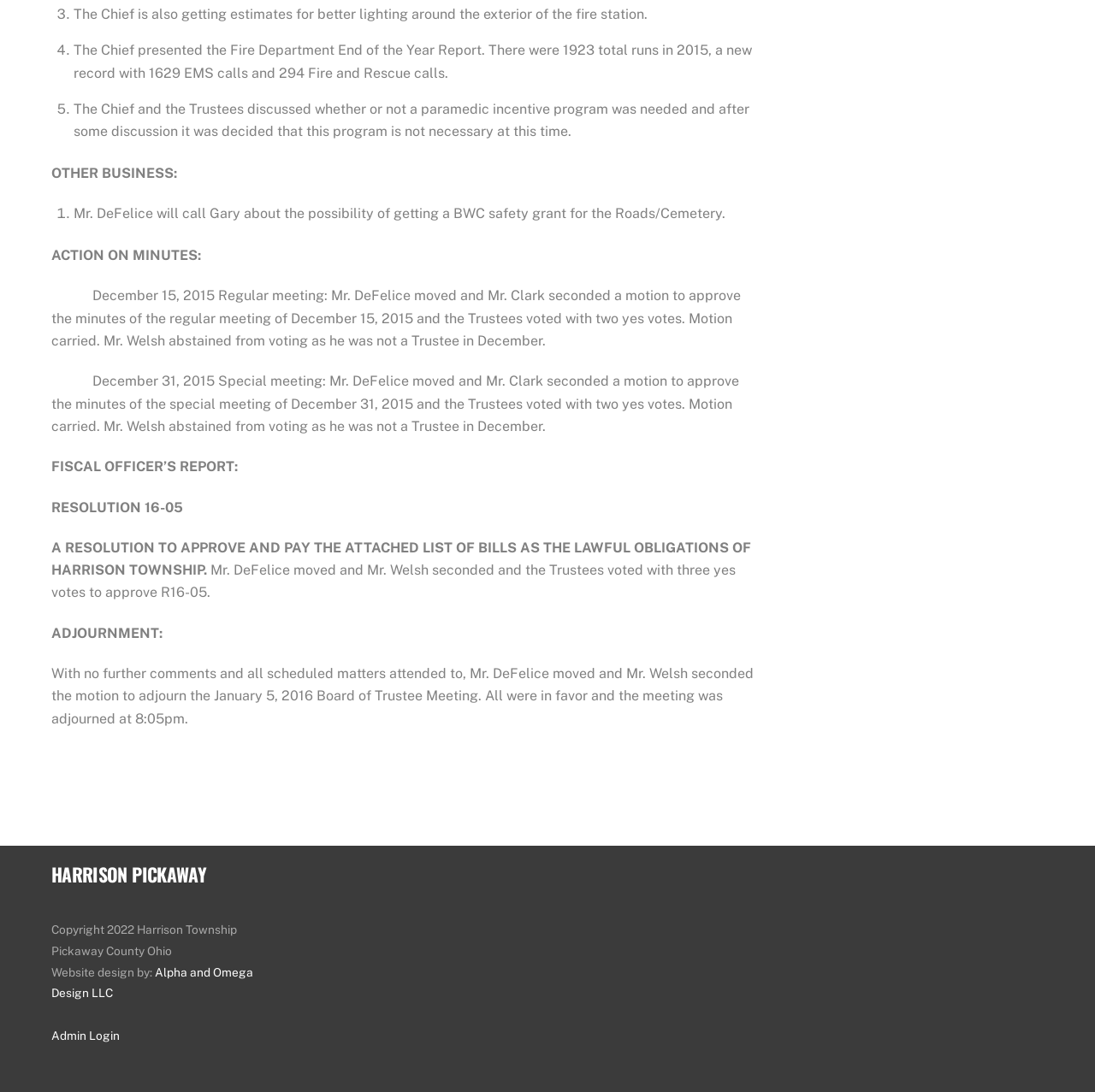Determine the bounding box coordinates for the HTML element mentioned in the following description: "Admin Login". The coordinates should be a list of four floats ranging from 0 to 1, represented as [left, top, right, bottom].

[0.047, 0.942, 0.109, 0.954]